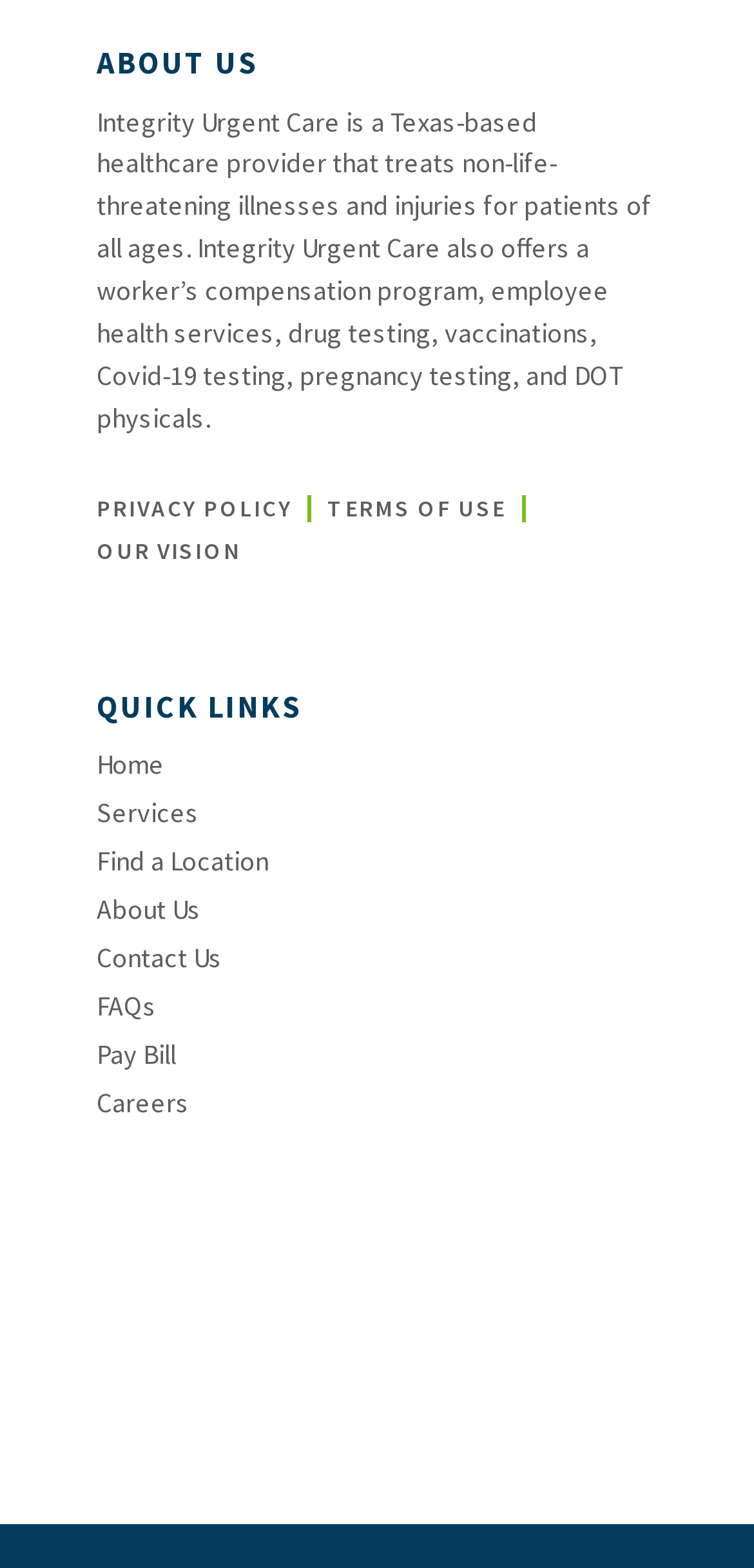What type of care does Integrity Urgent Care provide?
Give a single word or phrase answer based on the content of the image.

Urgent care